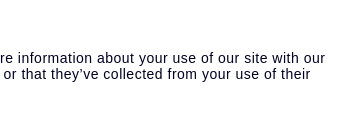What is the target audience of the article?
Give a detailed response to the question by analyzing the screenshot.

The article is part of a broader context of articles designed for children, which suggests that the target audience is kids, likely in the age range where they are beginning to learn about scientific concepts.